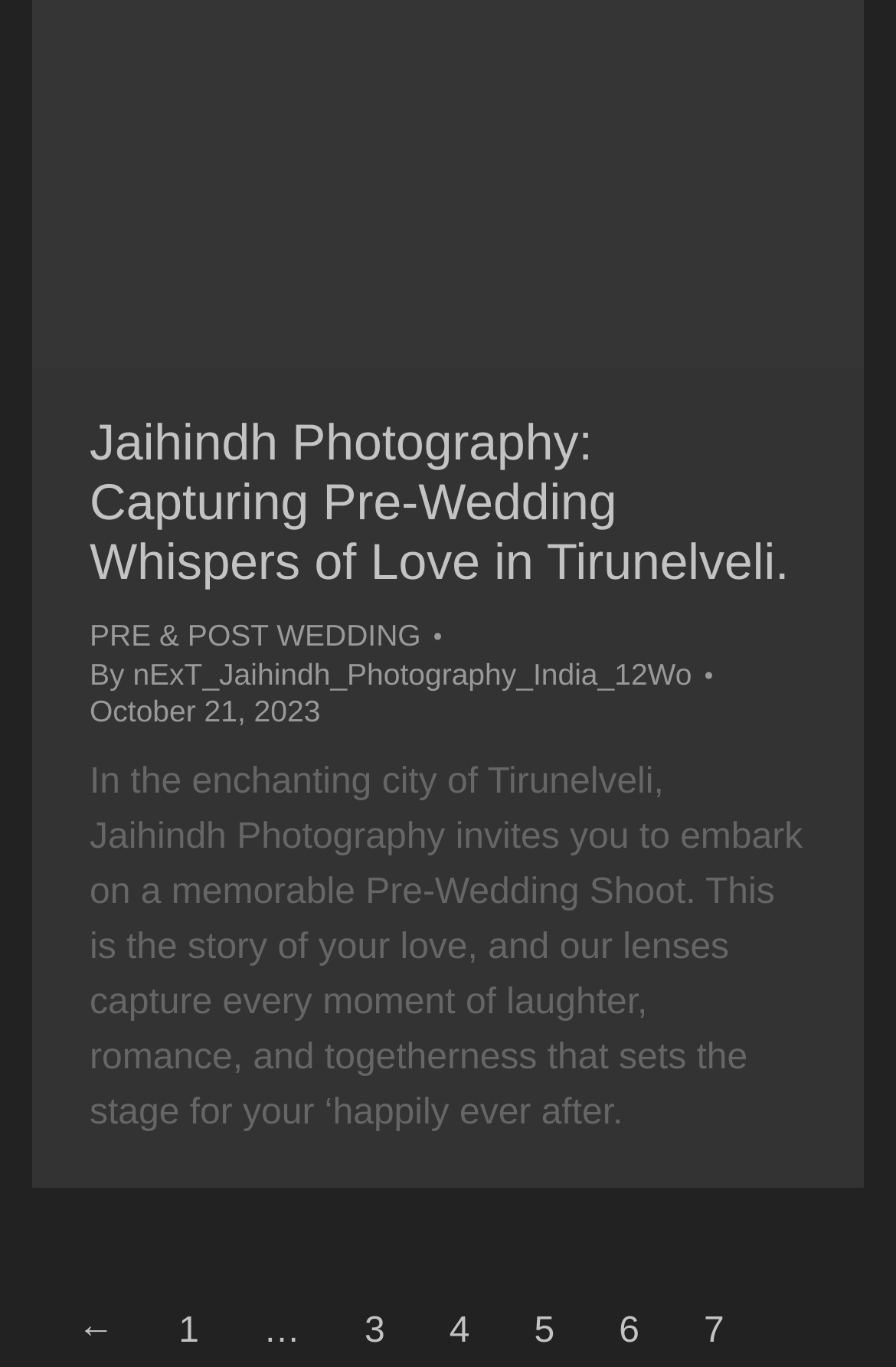Identify the bounding box coordinates of the section to be clicked to complete the task described by the following instruction: "Go to the next page". The coordinates should be four float numbers between 0 and 1, formatted as [left, top, right, bottom].

[0.576, 0.954, 0.64, 0.997]